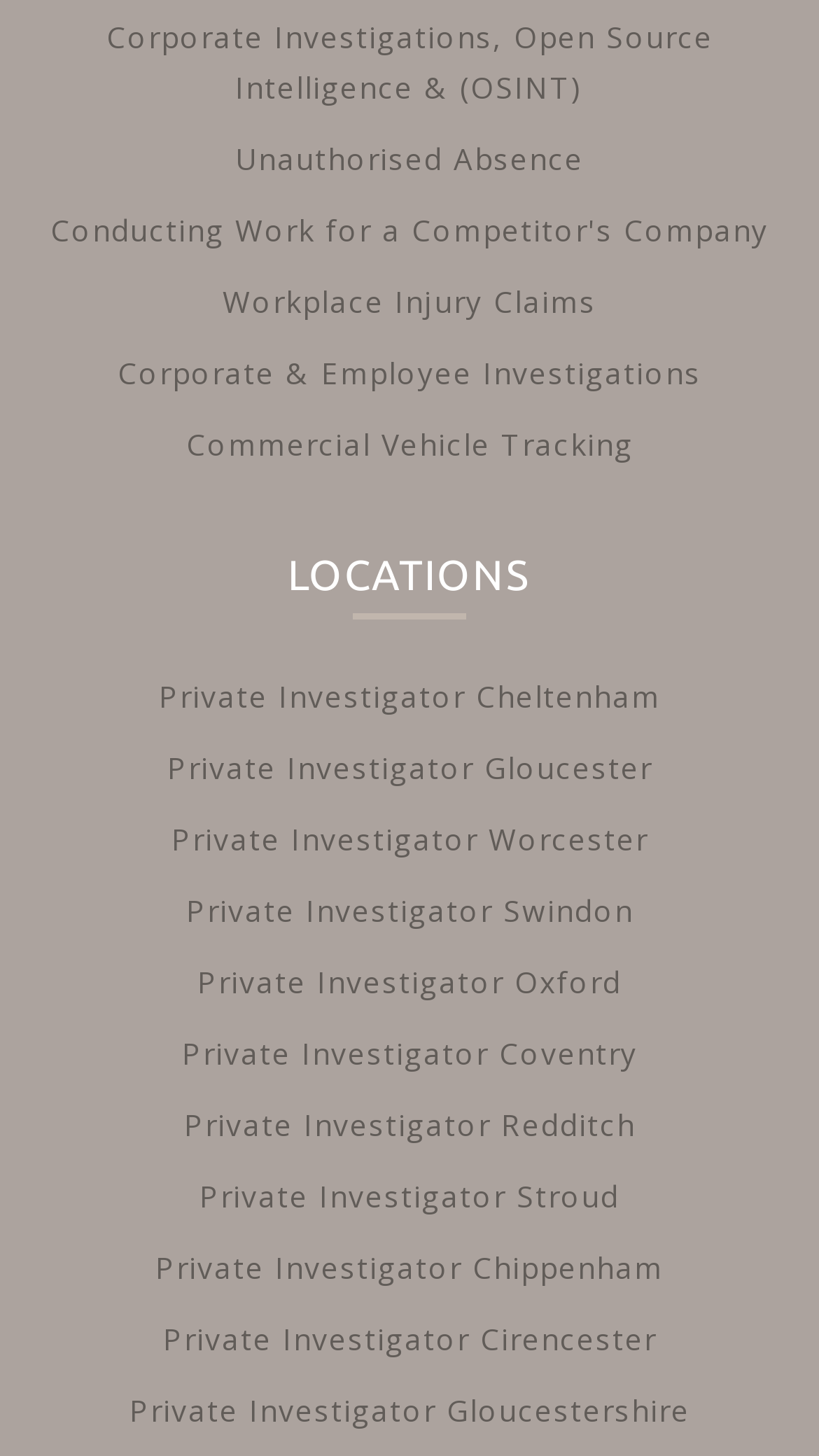Highlight the bounding box coordinates of the region I should click on to meet the following instruction: "Explore Private Investigator services in Cheltenham".

[0.194, 0.465, 0.806, 0.493]